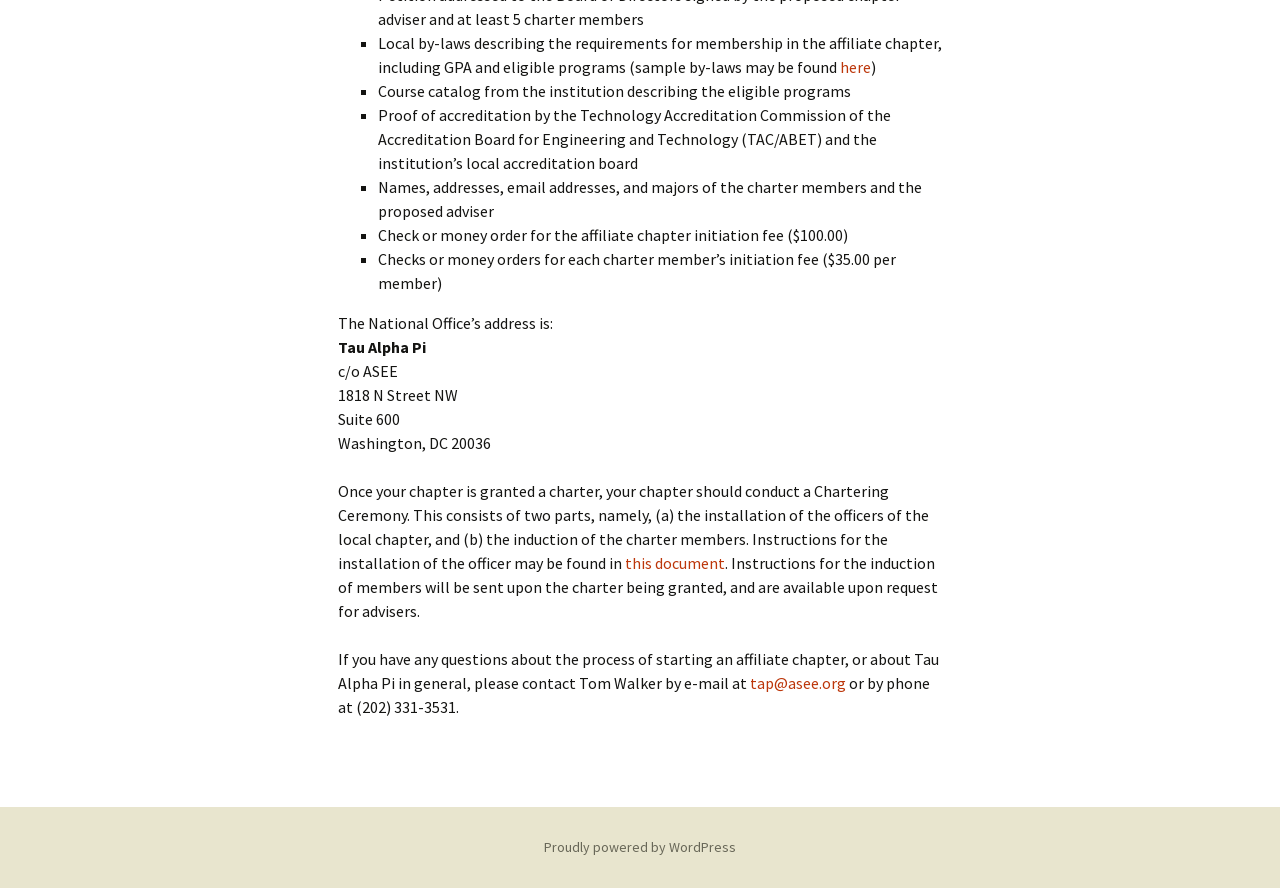Provide the bounding box coordinates, formatted as (top-left x, top-left y, bottom-right x, bottom-right y), with all values being floating point numbers between 0 and 1. Identify the bounding box of the UI element that matches the description: this document

[0.488, 0.623, 0.566, 0.646]